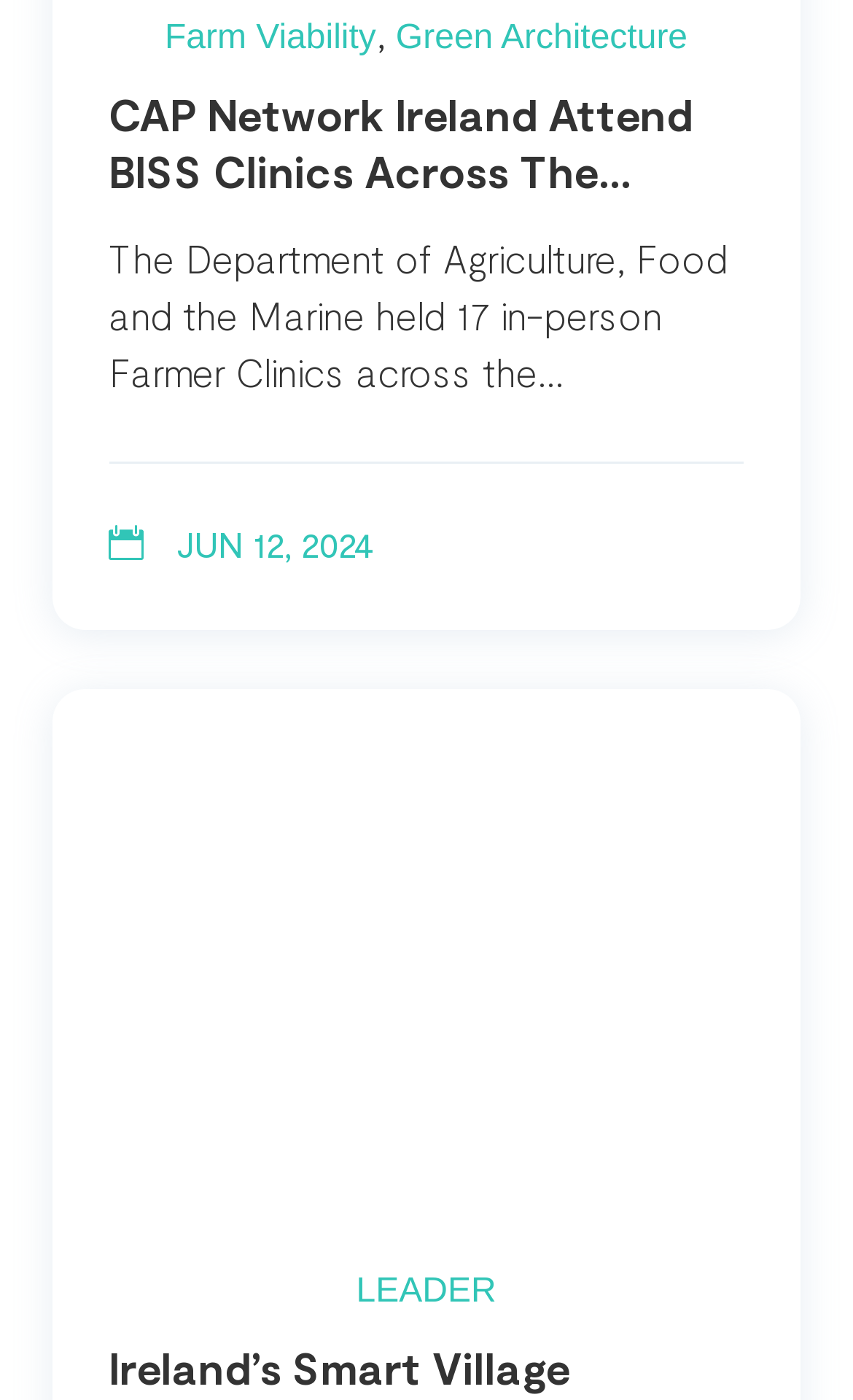Using the provided element description: "LEADER", determine the bounding box coordinates of the corresponding UI element in the screenshot.

[0.418, 0.909, 0.582, 0.935]